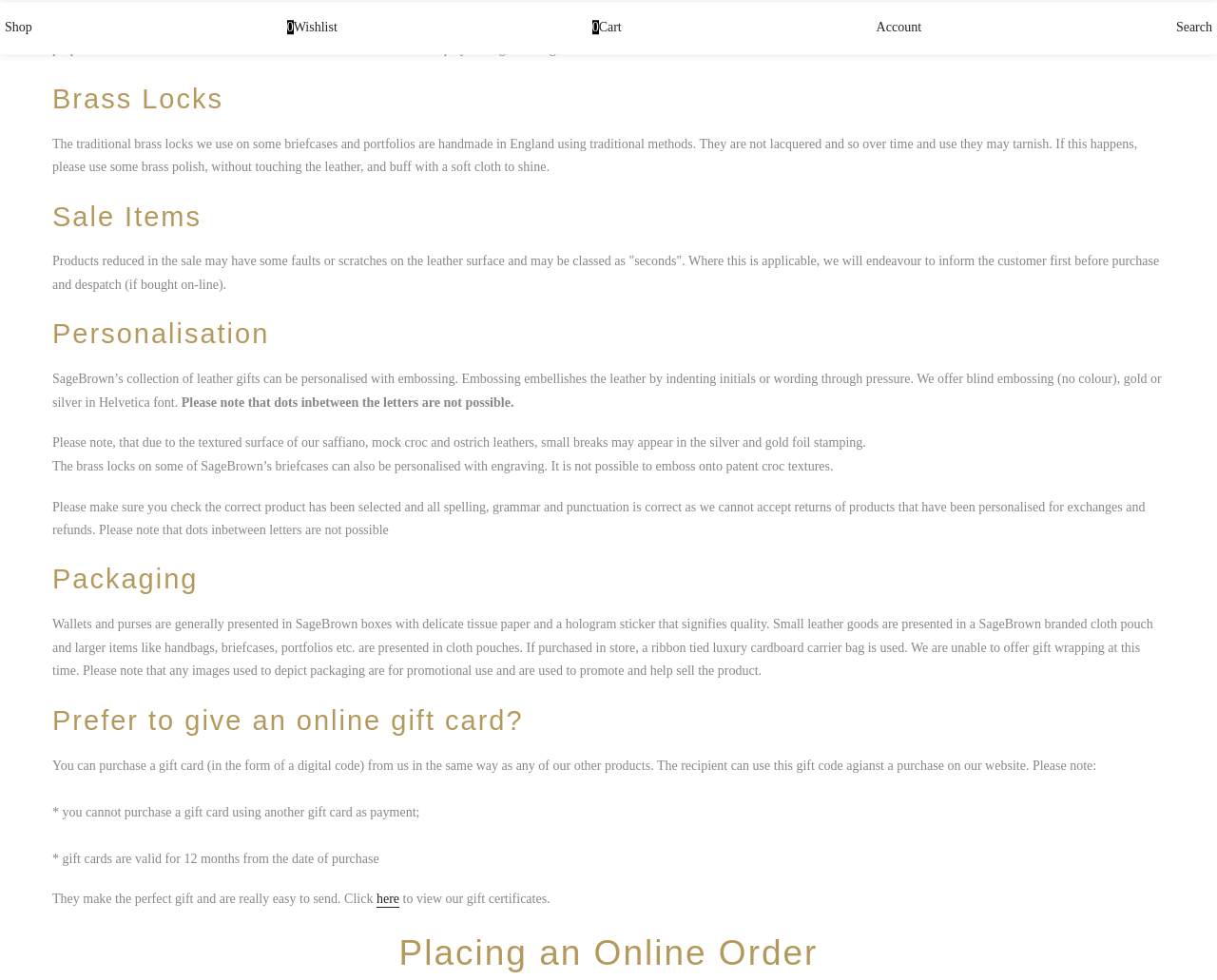Please find and report the bounding box coordinates of the element to click in order to perform the following action: "Go to the 'Shop' page". The coordinates should be expressed as four float numbers between 0 and 1, in the format [left, top, right, bottom].

[0.004, 0.021, 0.026, 0.035]